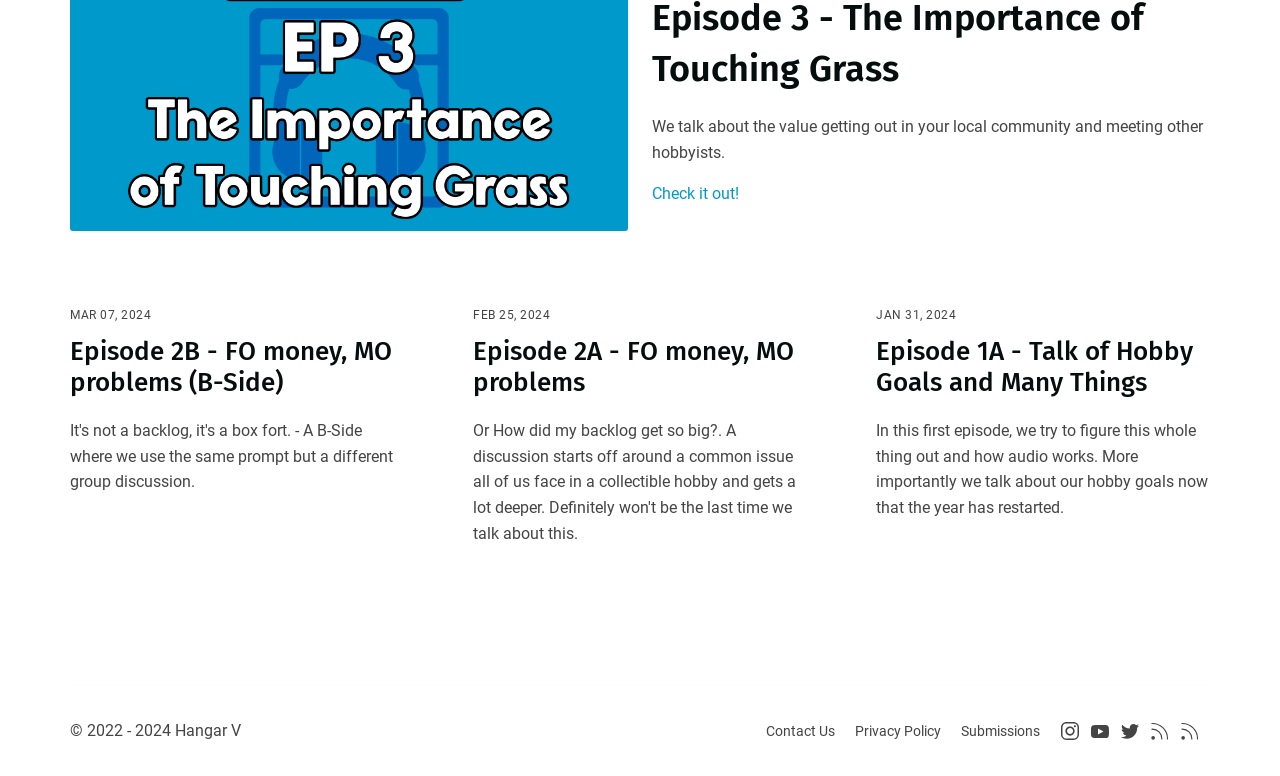Identify the bounding box coordinates for the UI element described as follows: "Privacy Policy". Ensure the coordinates are four float numbers between 0 and 1, formatted as [left, top, right, bottom].

[0.668, 0.928, 0.735, 0.956]